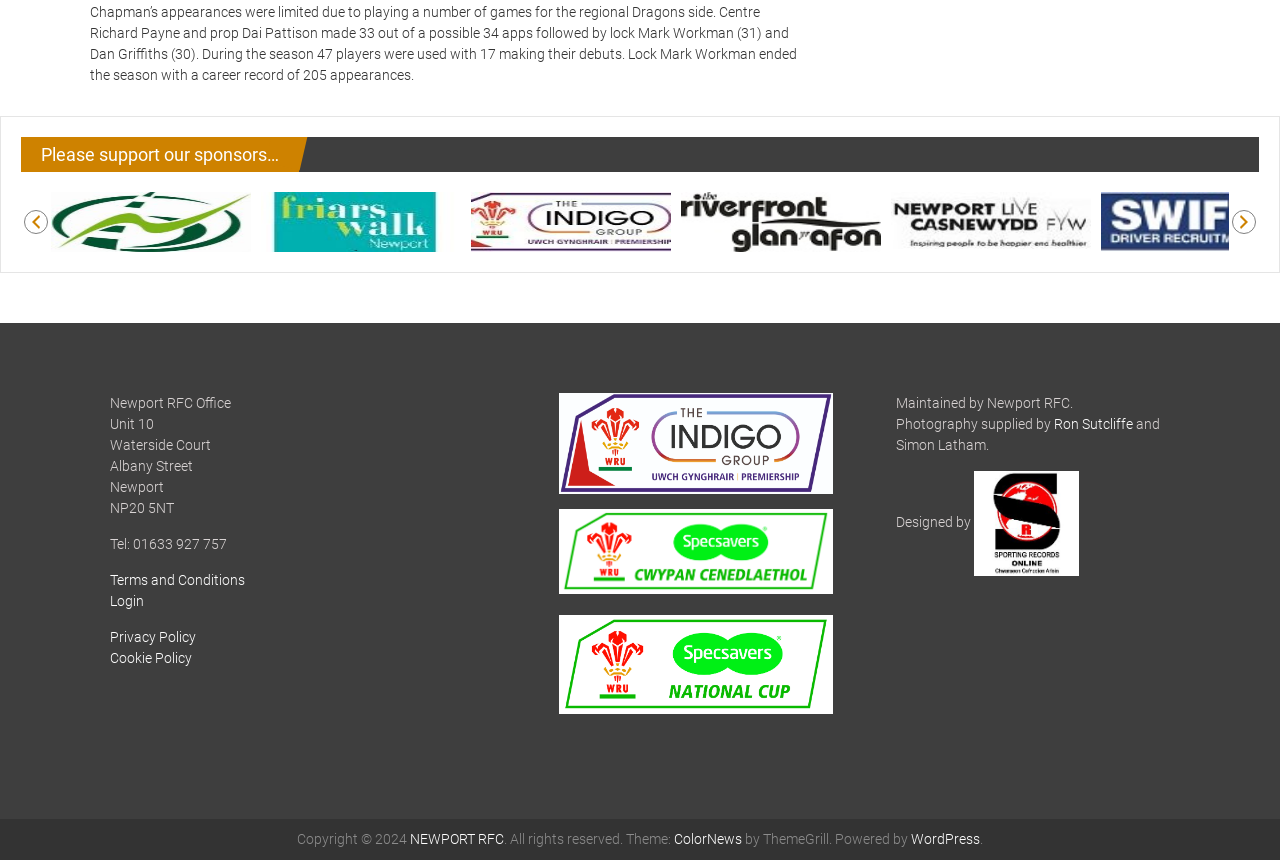Predict the bounding box of the UI element that fits this description: "parent_node: Designed by".

[0.761, 0.598, 0.843, 0.617]